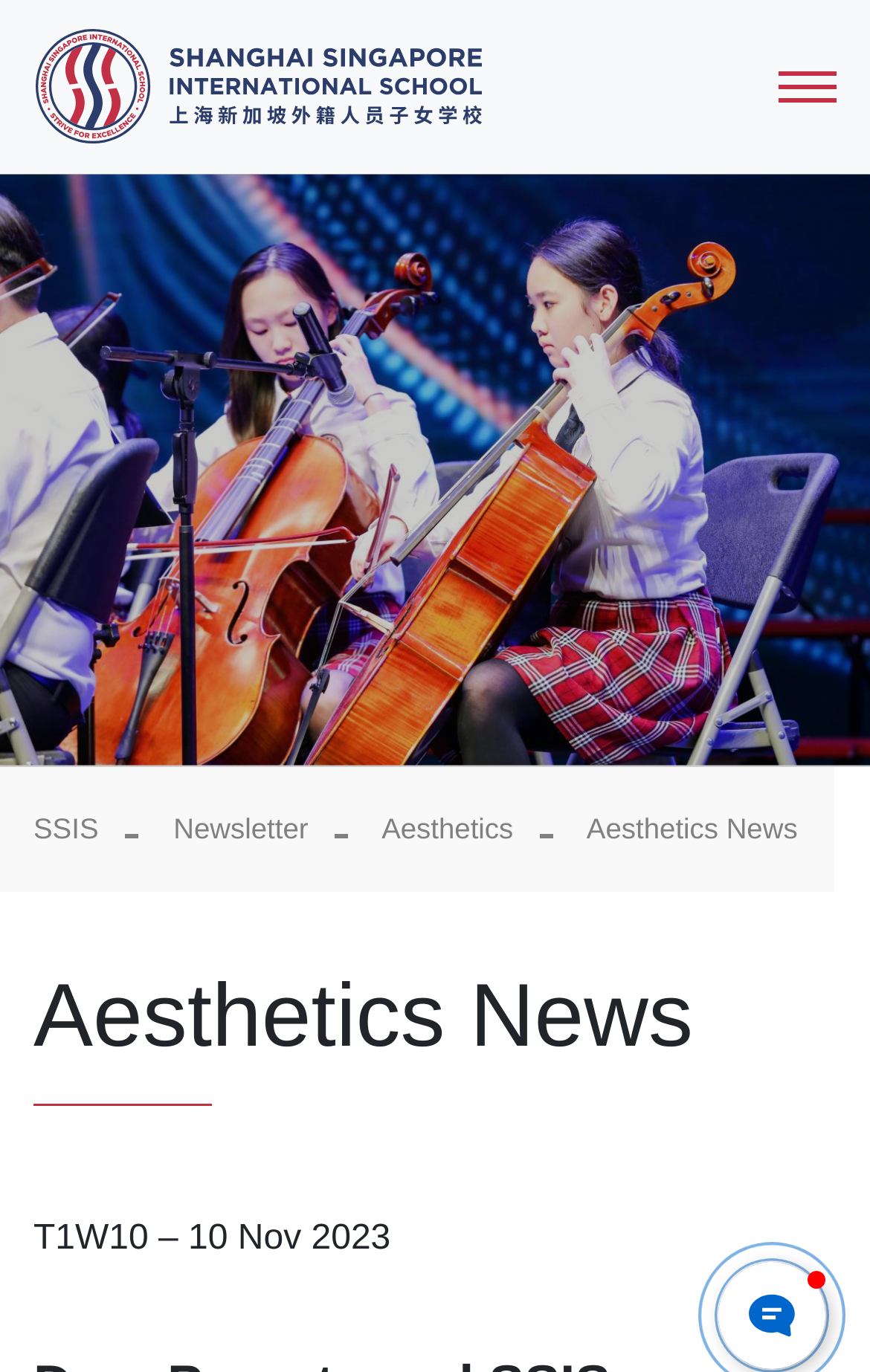What is the current navigation state? Observe the screenshot and provide a one-word or short phrase answer.

Not expanded